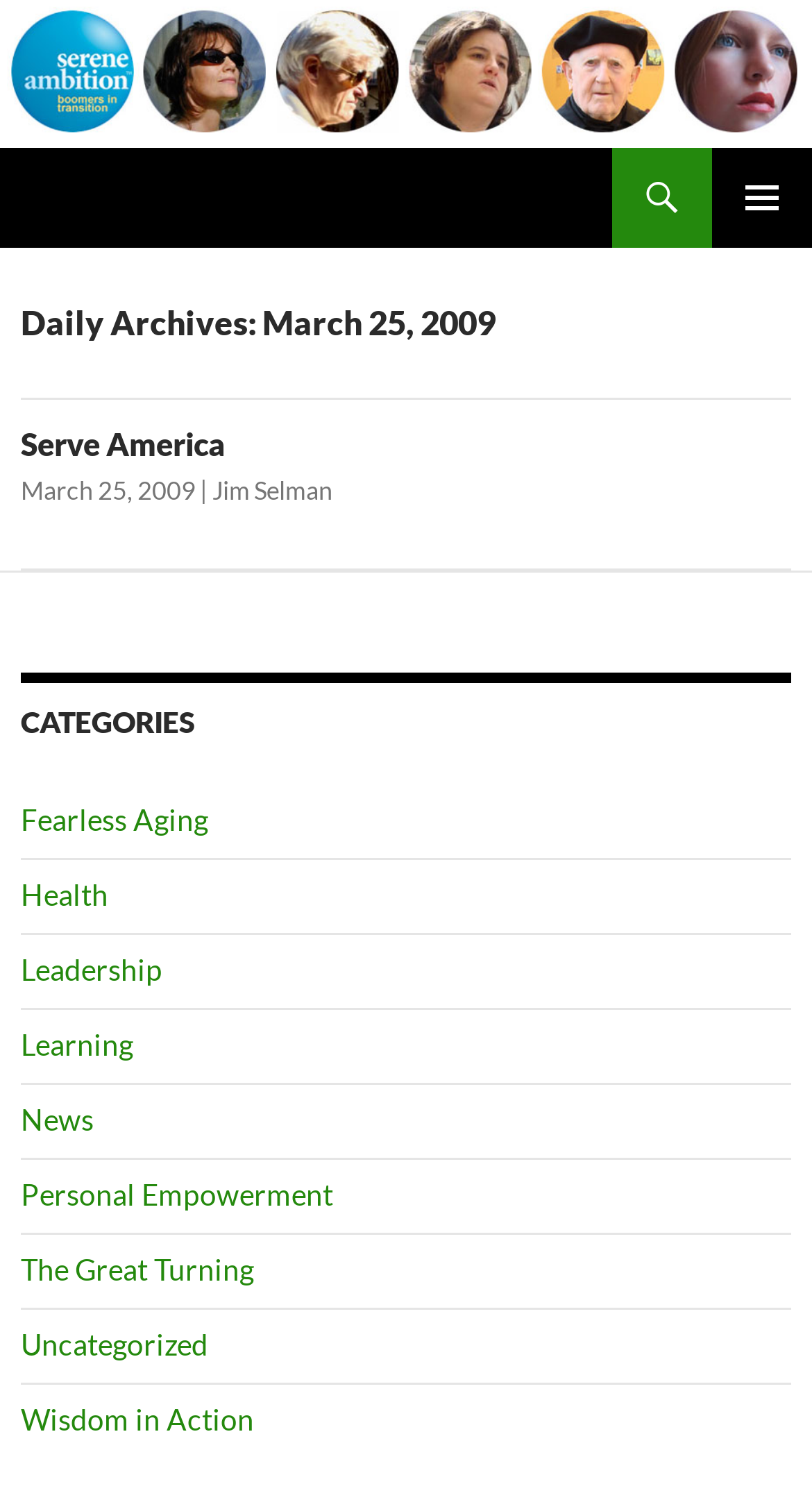Answer briefly with one word or phrase:
What is the title of the article?

Serve America